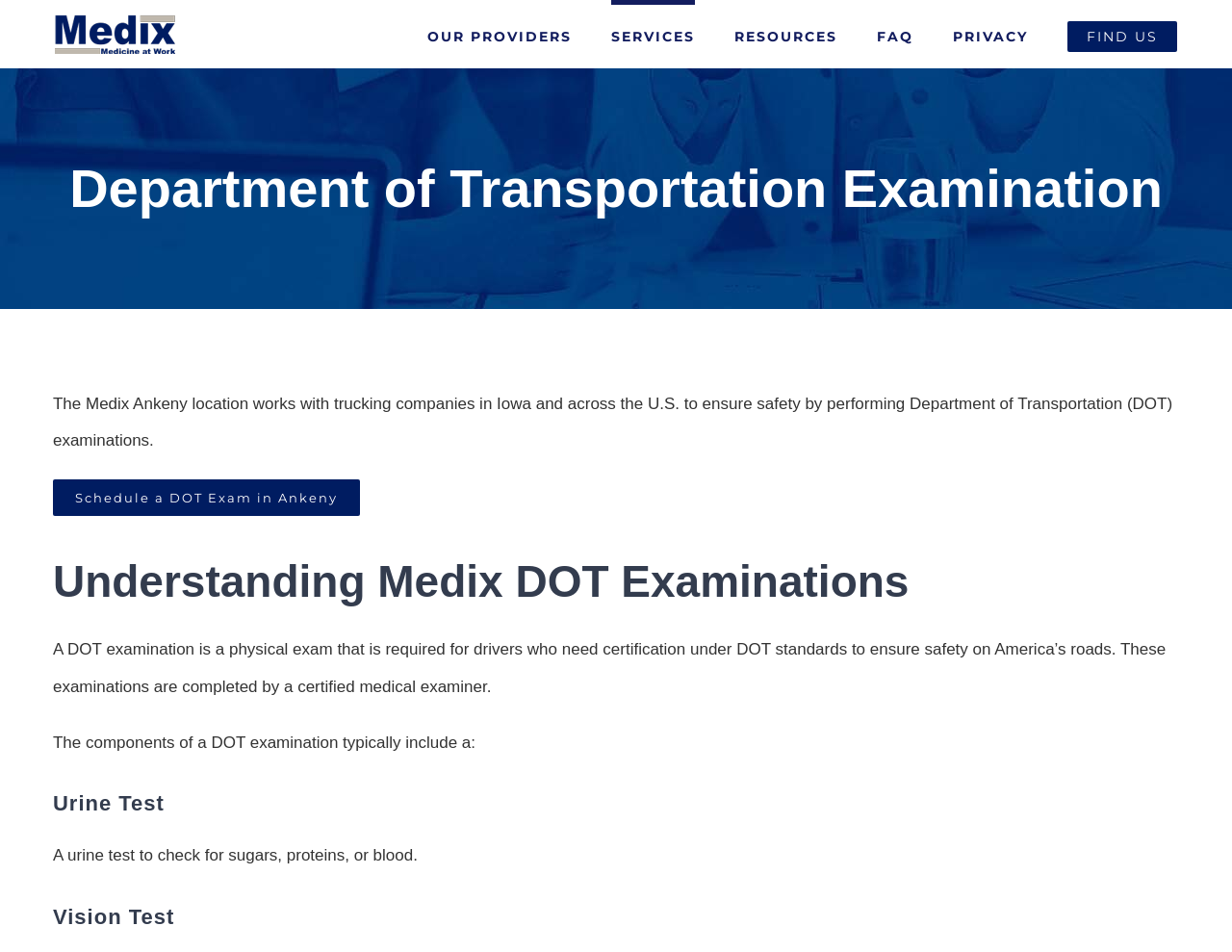Locate the bounding box coordinates of the item that should be clicked to fulfill the instruction: "Learn more about Understanding Medix DOT Examinations".

[0.043, 0.582, 0.957, 0.64]